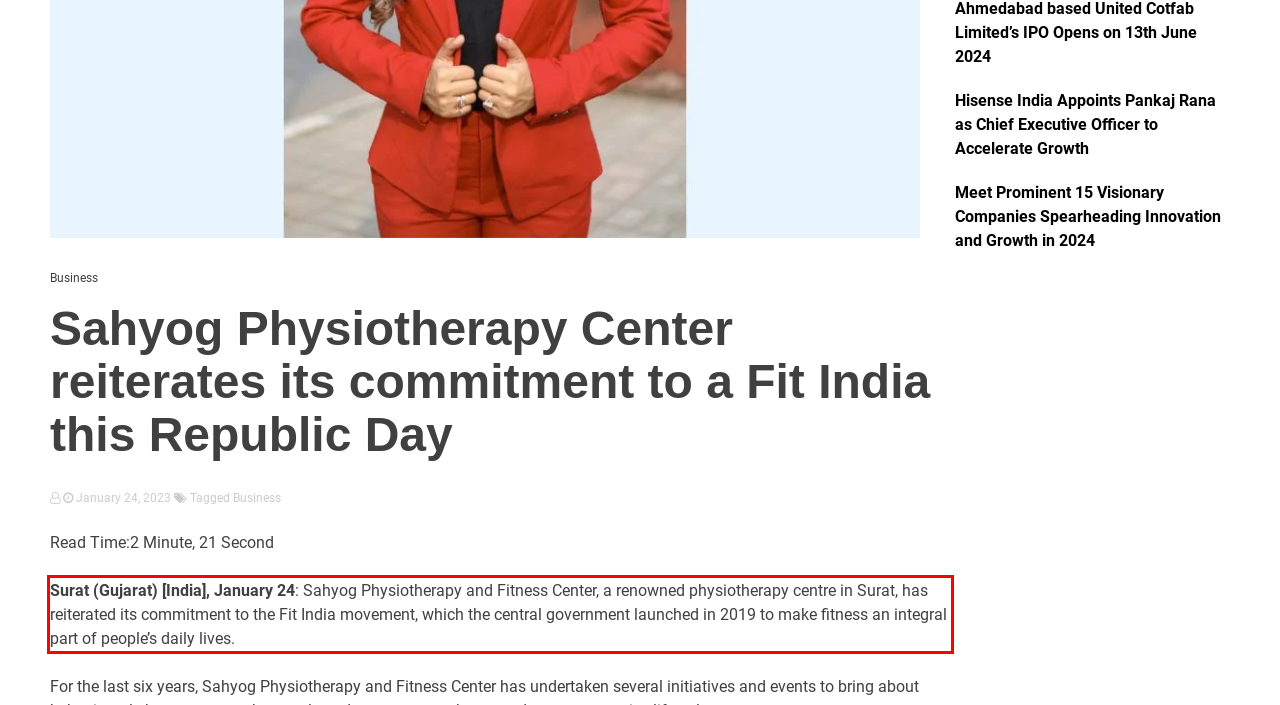Observe the screenshot of the webpage, locate the red bounding box, and extract the text content within it.

Surat (Gujarat) [India], January 24: Sahyog Physiotherapy and Fitness Center, a renowned physiotherapy centre in Surat, has reiterated its commitment to the Fit India movement, which the central government launched in 2019 to make fitness an integral part of people’s daily lives.